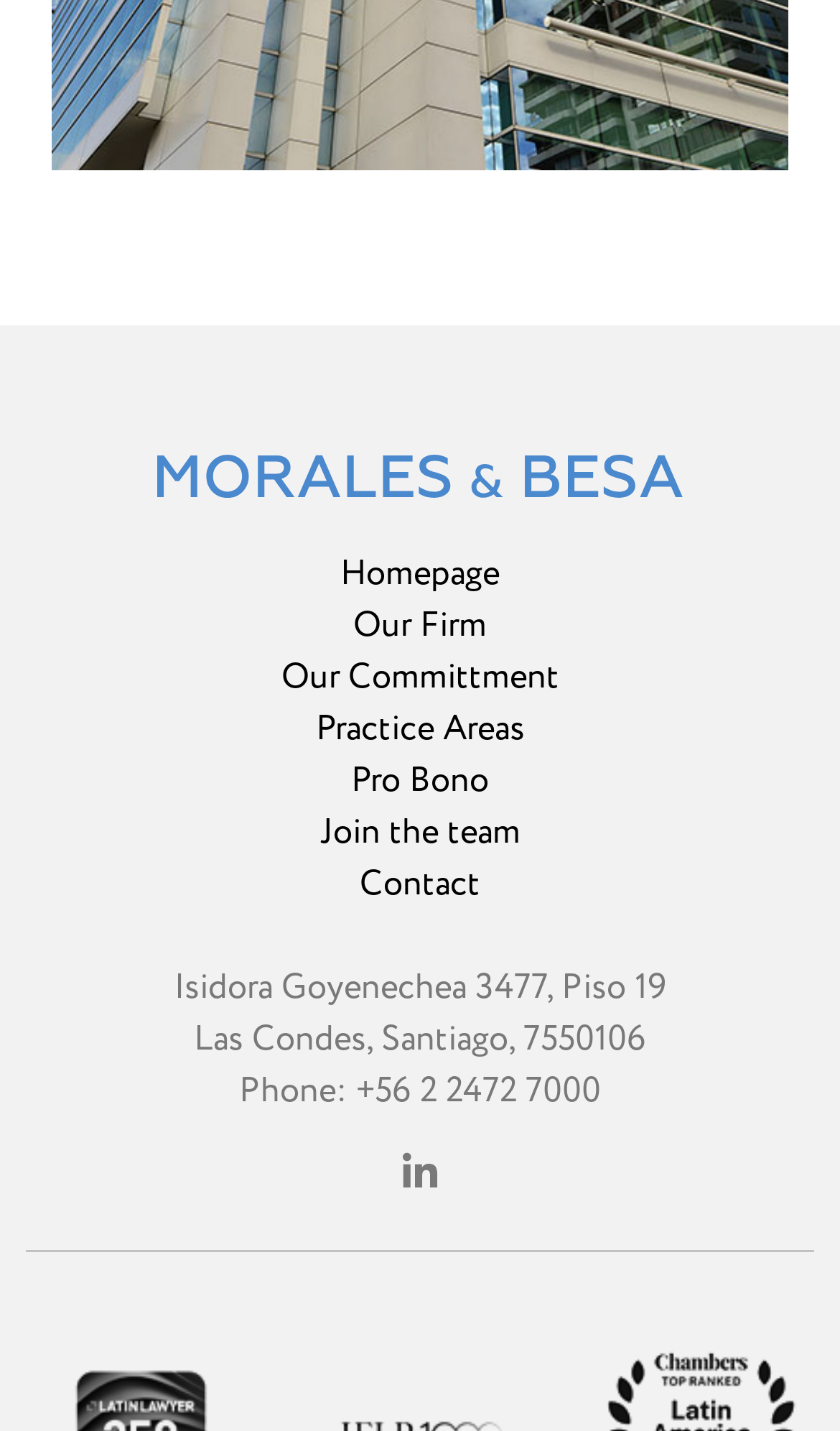Identify the bounding box for the UI element that is described as follows: "+56 2 2472 7000".

[0.423, 0.746, 0.715, 0.781]